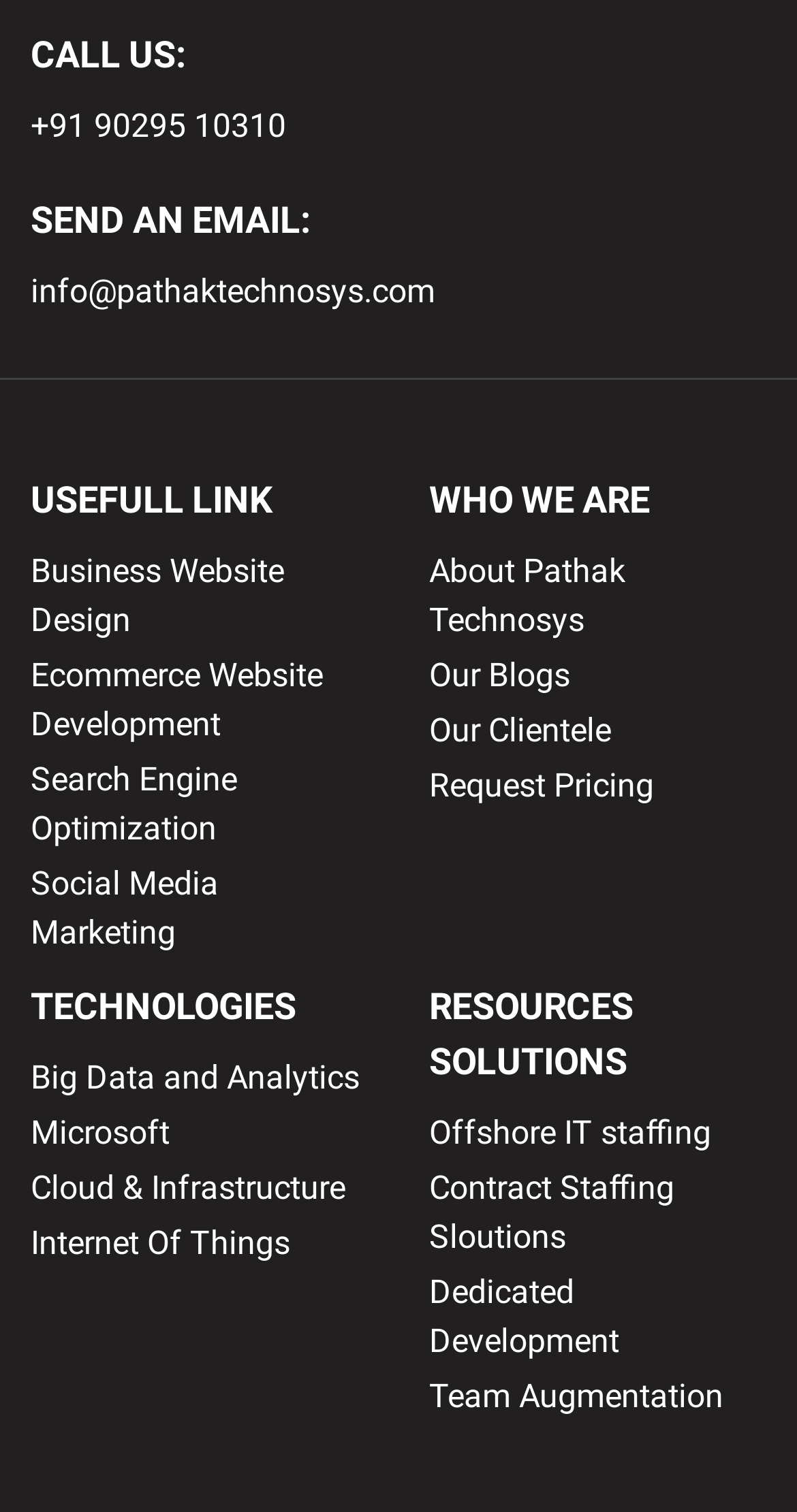Identify the bounding box coordinates of the clickable region to carry out the given instruction: "Learn about Pathak Technosys".

[0.538, 0.361, 0.962, 0.426]